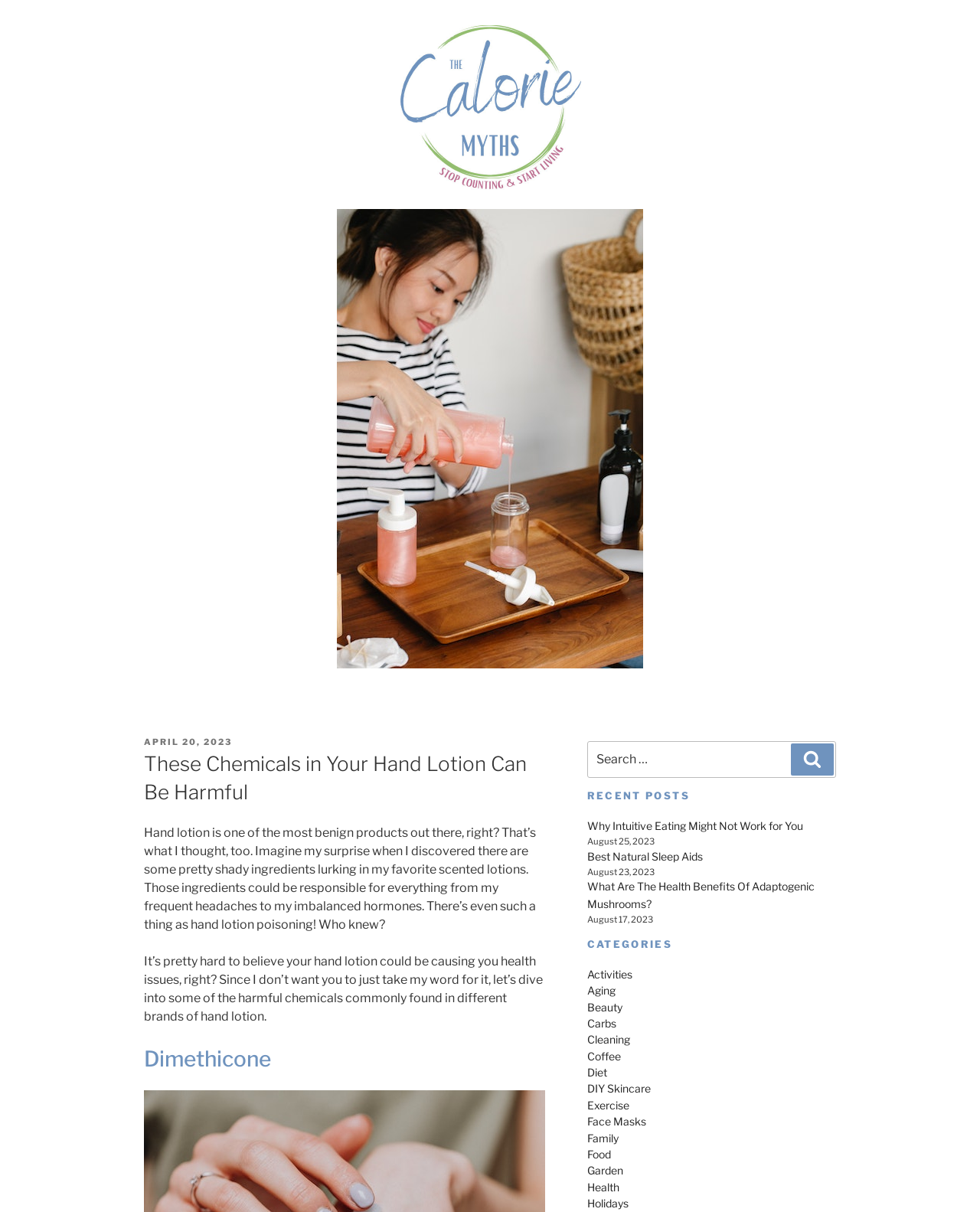Generate a thorough caption that explains the contents of the webpage.

The webpage is about a blog post titled "These Chemicals in Your Hand Lotion Can Be Harmful" from "The Calorie Myths" website. At the top, there is a link to the website's homepage and an image with the website's logo. Below that, there is a header section with a tagline "Stop Counting & Start Living" and a navigation menu with a link to the current post and a date.

The main content of the webpage is the blog post, which starts with a heading and a brief introduction to the topic of harmful chemicals in hand lotion. The introduction is followed by two paragraphs of text that discuss the potential health issues caused by these chemicals.

Below the introduction, there is a subheading "Dimethicone" which appears to be the start of a section discussing specific chemicals found in hand lotion.

On the right side of the webpage, there is a search bar with a label "Search for:" and a search button. Below the search bar, there are three sections: "RECENT POSTS", "CATEGORIES", and a list of recent posts with links and dates. The "CATEGORIES" section contains a list of links to various categories such as "Activities", "Aging", "Beauty", and so on.

Overall, the webpage has a clean and organized layout, with a clear hierarchy of headings and sections, making it easy to navigate and read.